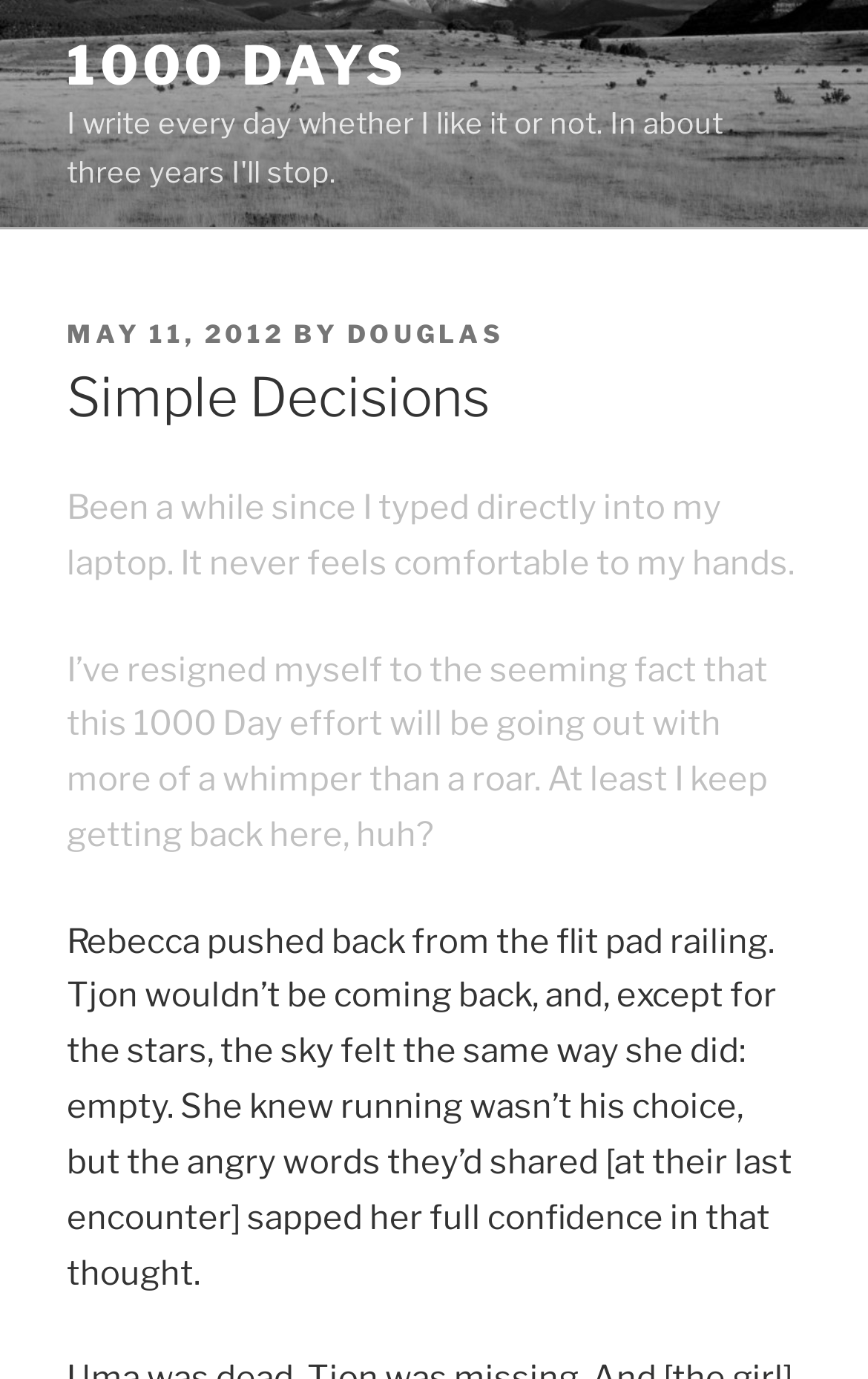What is the name of the character mentioned in the article?
Utilize the image to construct a detailed and well-explained answer.

I found the name of the character by looking at the text content of the StaticText elements and found the name 'Rebecca' in one of them.